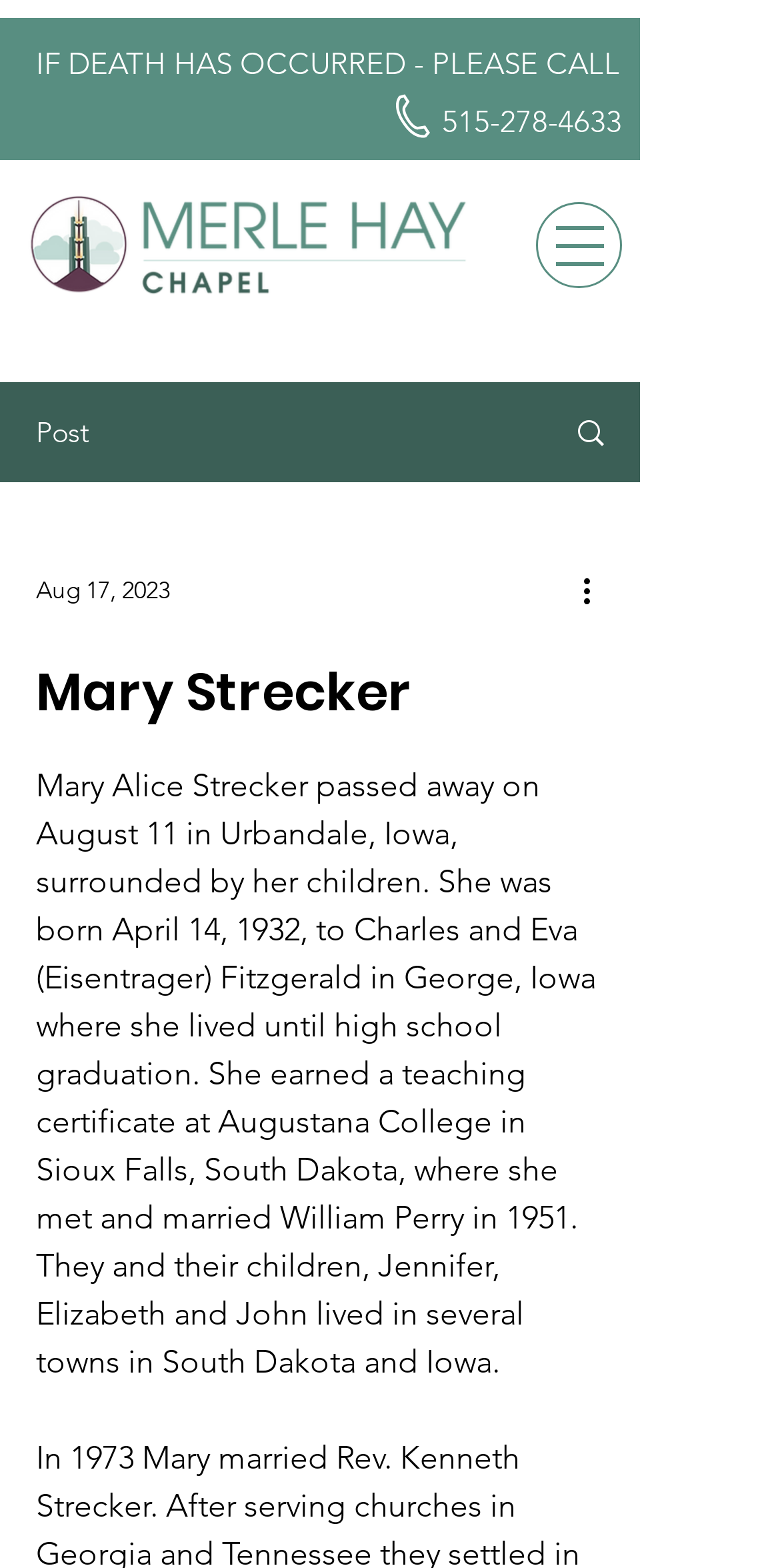Give a one-word or one-phrase response to the question: 
Where did Mary Strecker live until high school graduation?

George, Iowa